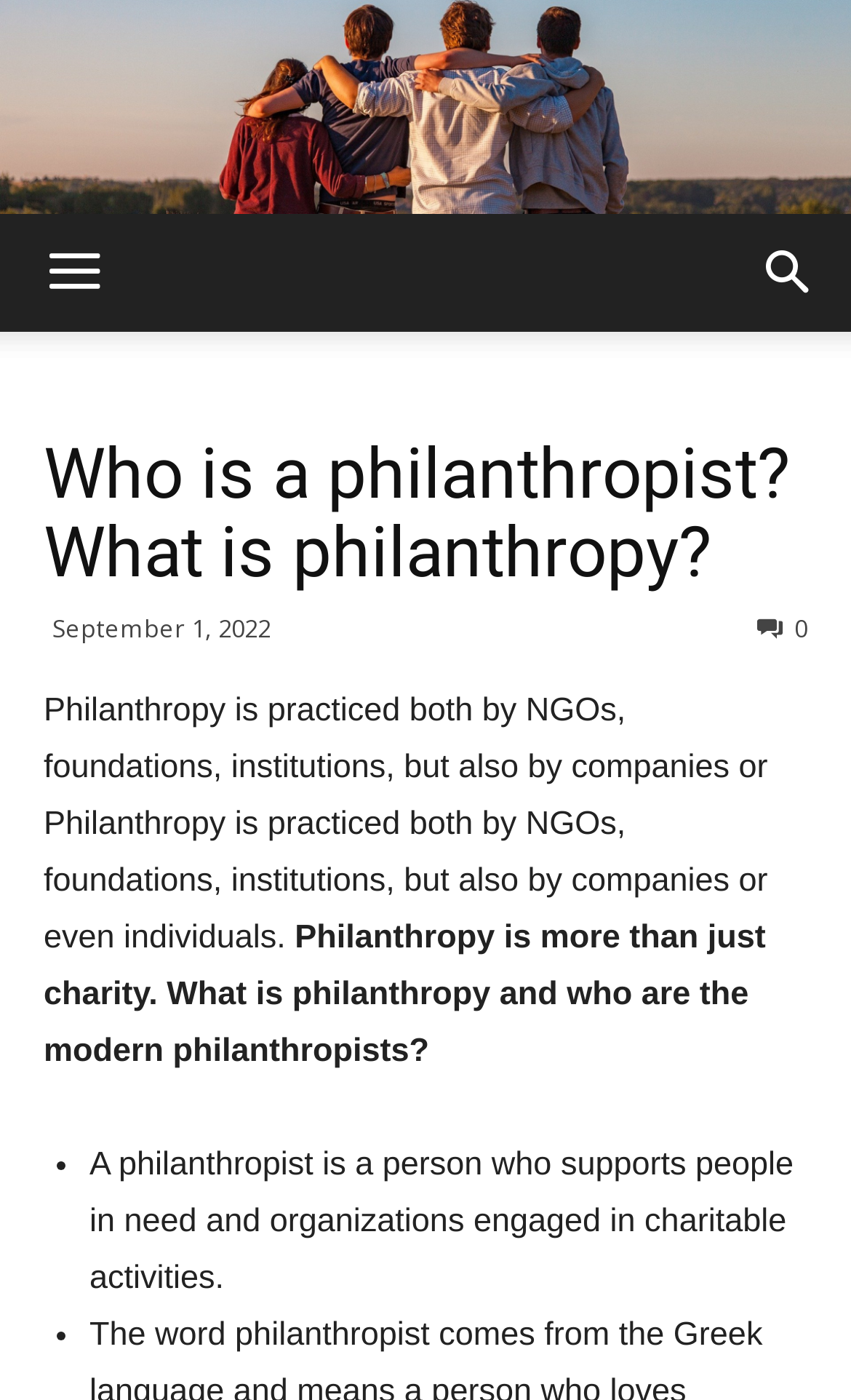Please provide a short answer using a single word or phrase for the question:
What is the main topic of the webpage?

Philanthropy